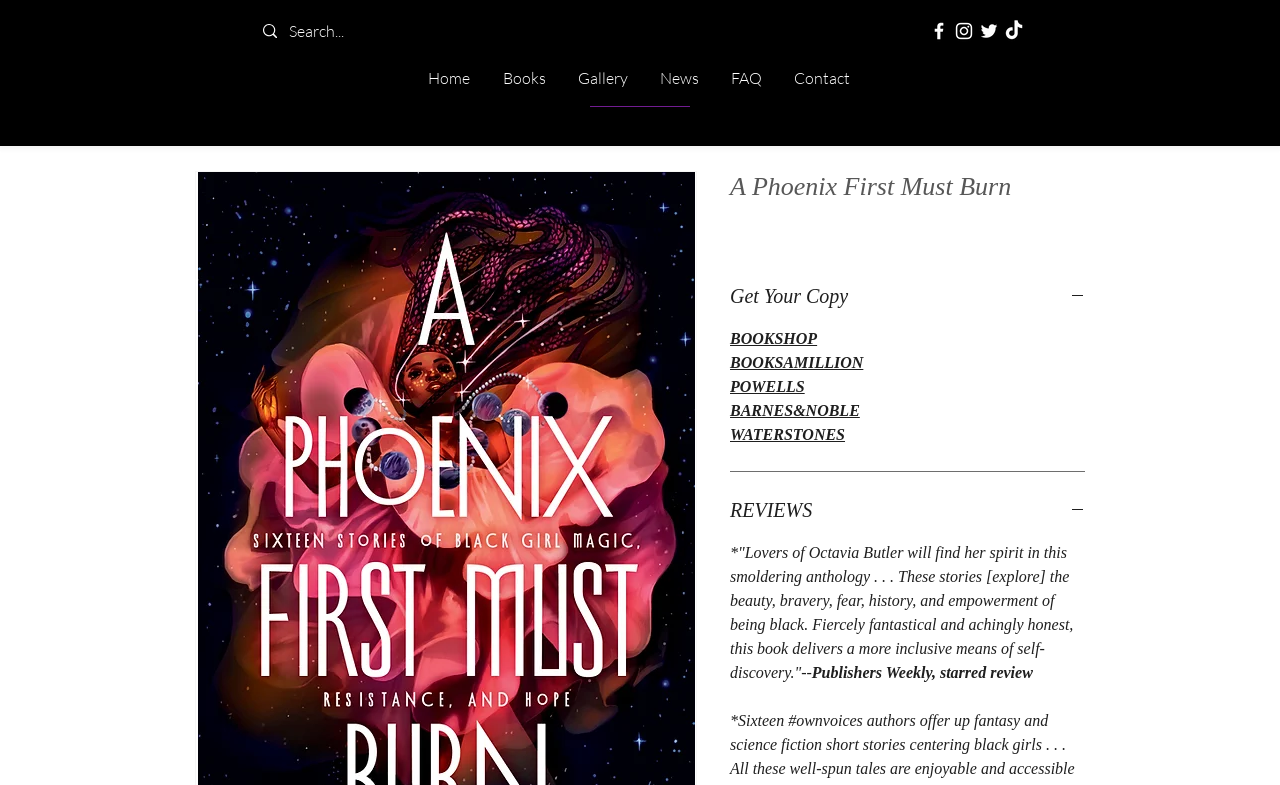Find the bounding box coordinates for the HTML element described in this sentence: "aria-label="Search..." name="q" placeholder="Search..."". Provide the coordinates as four float numbers between 0 and 1, in the format [left, top, right, bottom].

[0.226, 0.01, 0.278, 0.069]